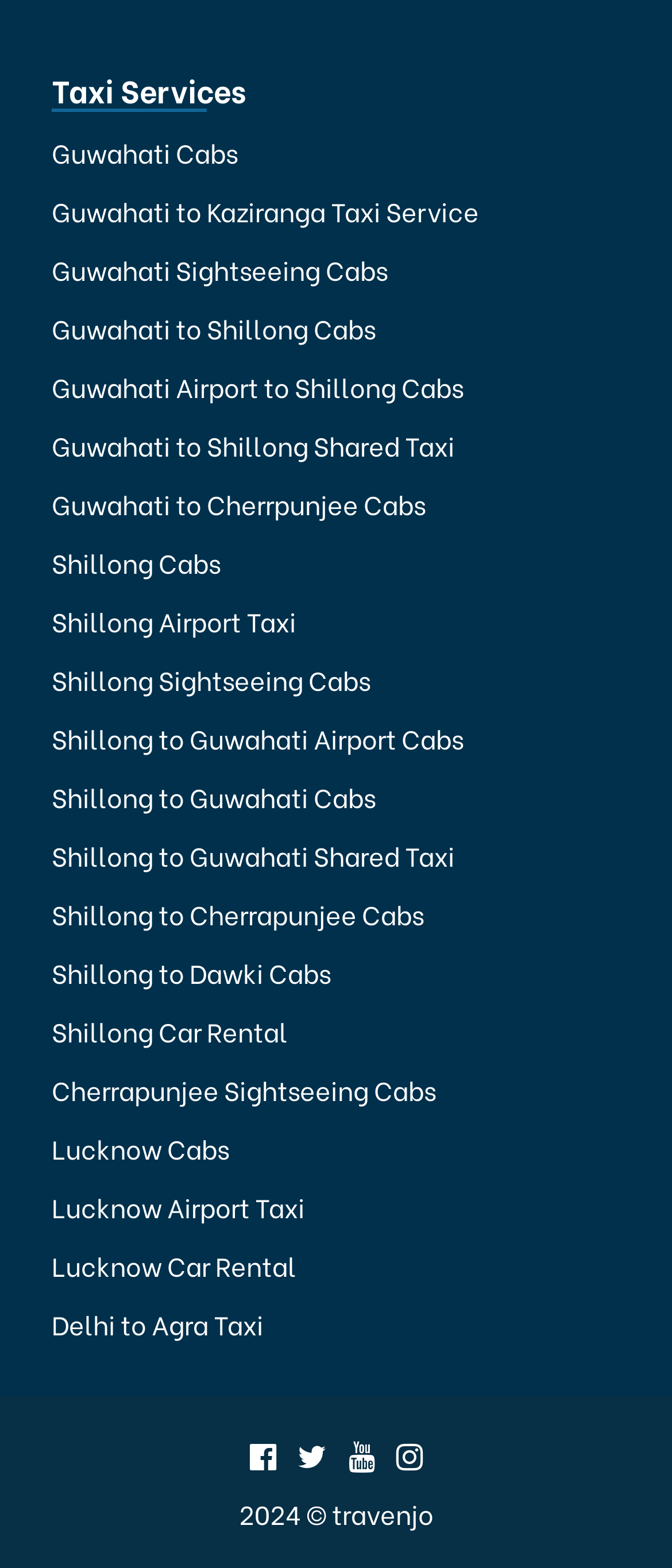Determine the bounding box coordinates of the clickable element to achieve the following action: 'Explore Shillong Sightseeing Cabs'. Provide the coordinates as four float values between 0 and 1, formatted as [left, top, right, bottom].

[0.077, 0.421, 0.551, 0.445]